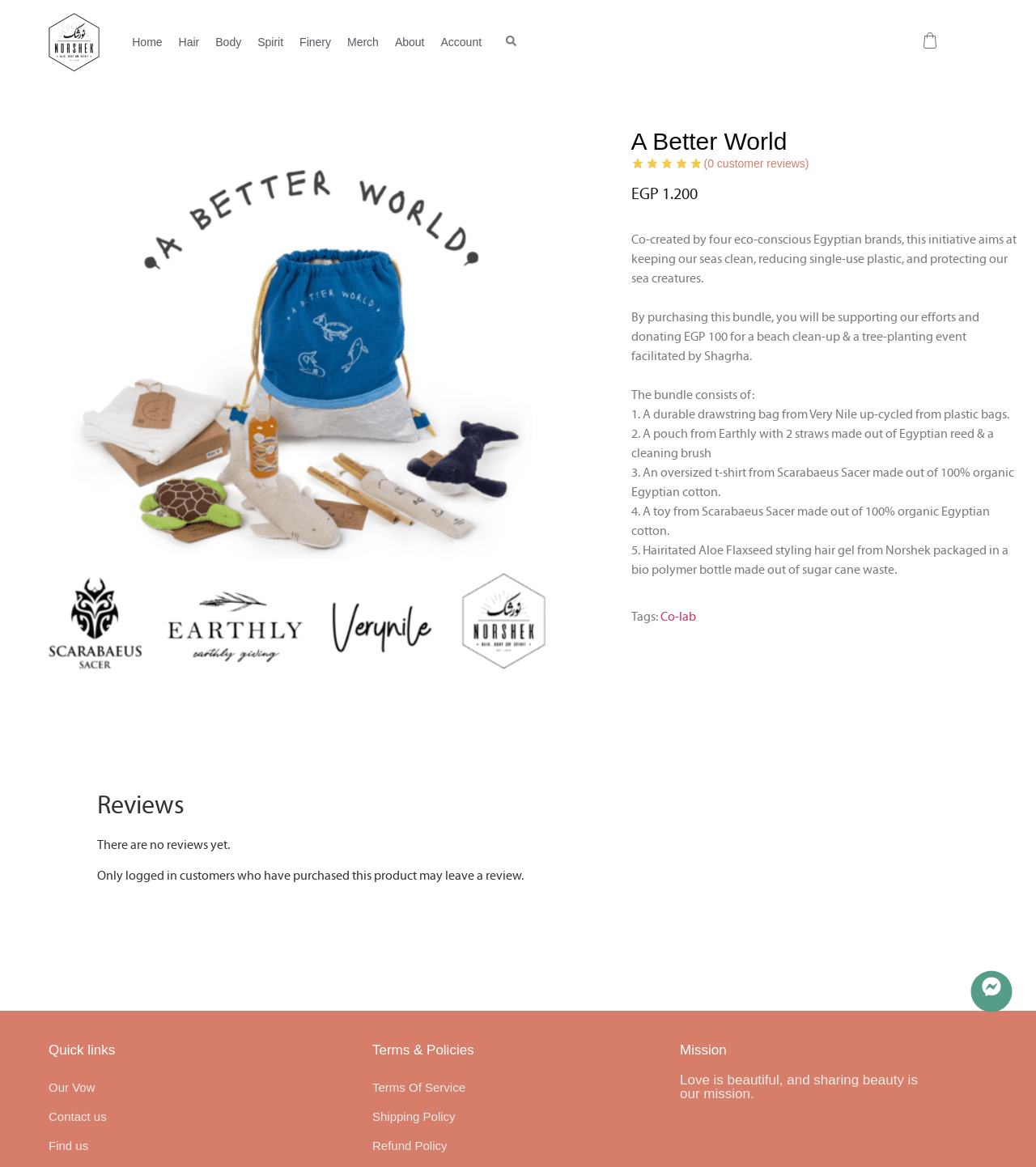Answer the question with a single word or phrase: 
What is the material of the oversized t-shirt?

100% organic Egyptian cotton